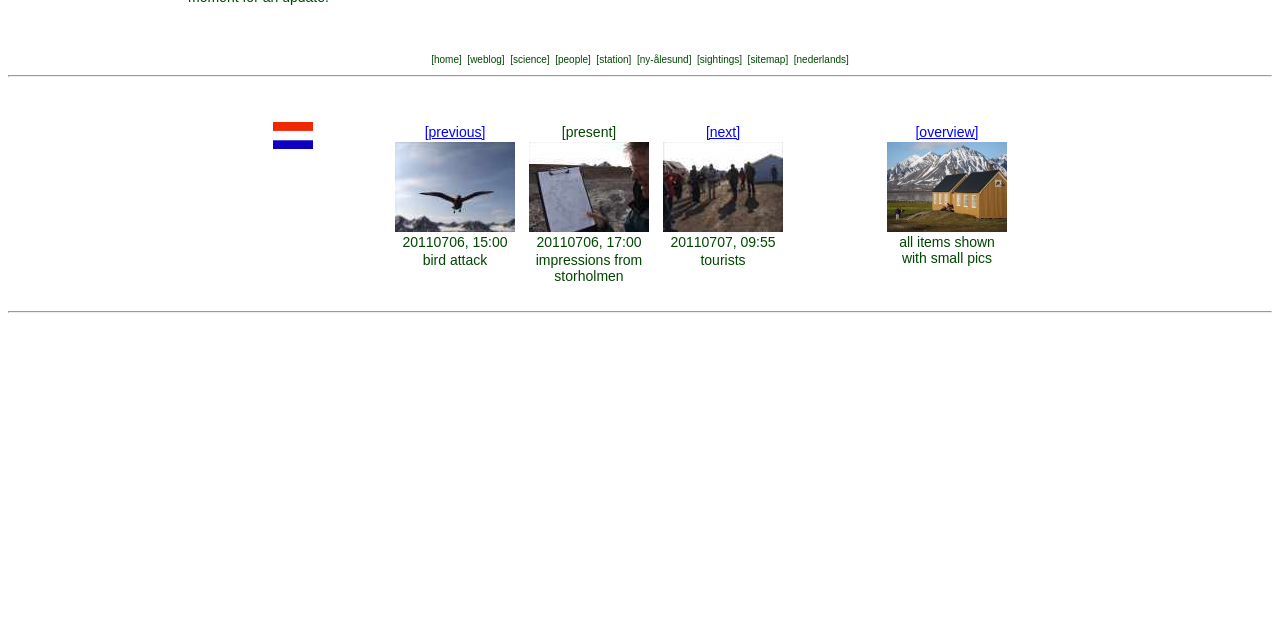Find the bounding box of the UI element described as follows: "Connect".

None